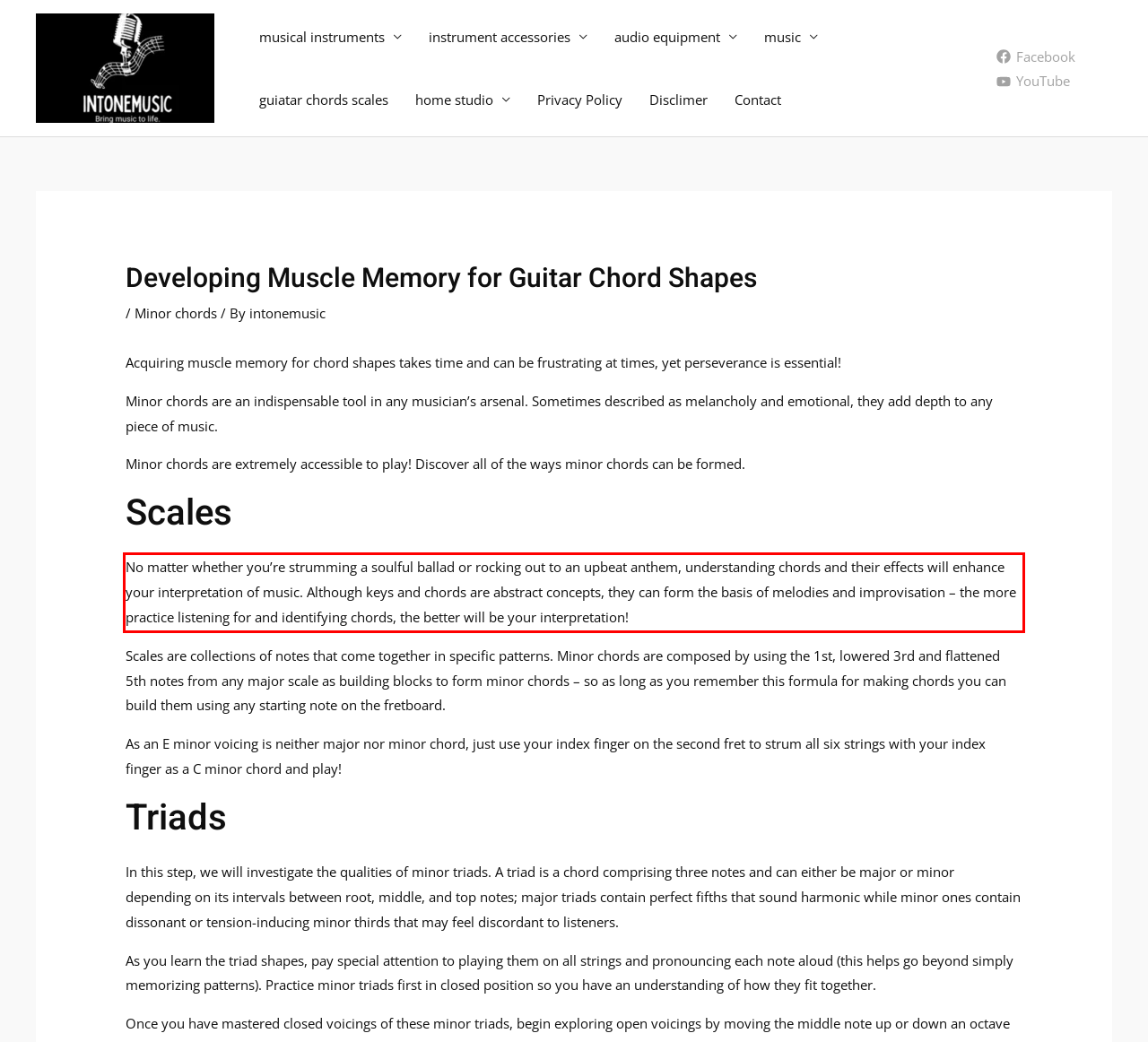Please identify and extract the text from the UI element that is surrounded by a red bounding box in the provided webpage screenshot.

No matter whether you’re strumming a soulful ballad or rocking out to an upbeat anthem, understanding chords and their effects will enhance your interpretation of music. Although keys and chords are abstract concepts, they can form the basis of melodies and improvisation – the more practice listening for and identifying chords, the better will be your interpretation!